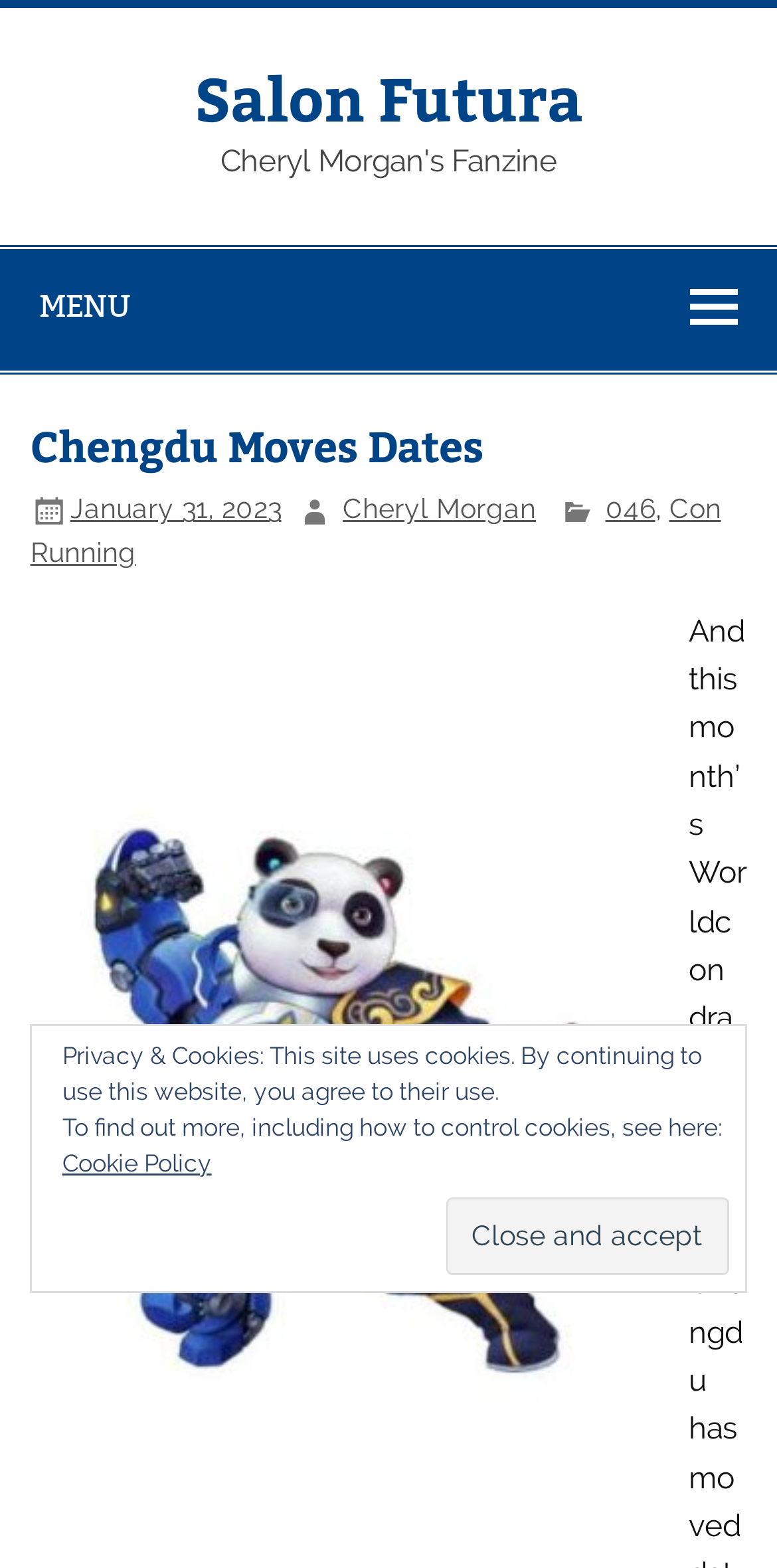What is the date mentioned in the article?
Carefully examine the image and provide a detailed answer to the question.

I found the date by looking at the link element with the text 'January 31, 2023' which is a child of the heading 'Chengdu Moves Dates'.